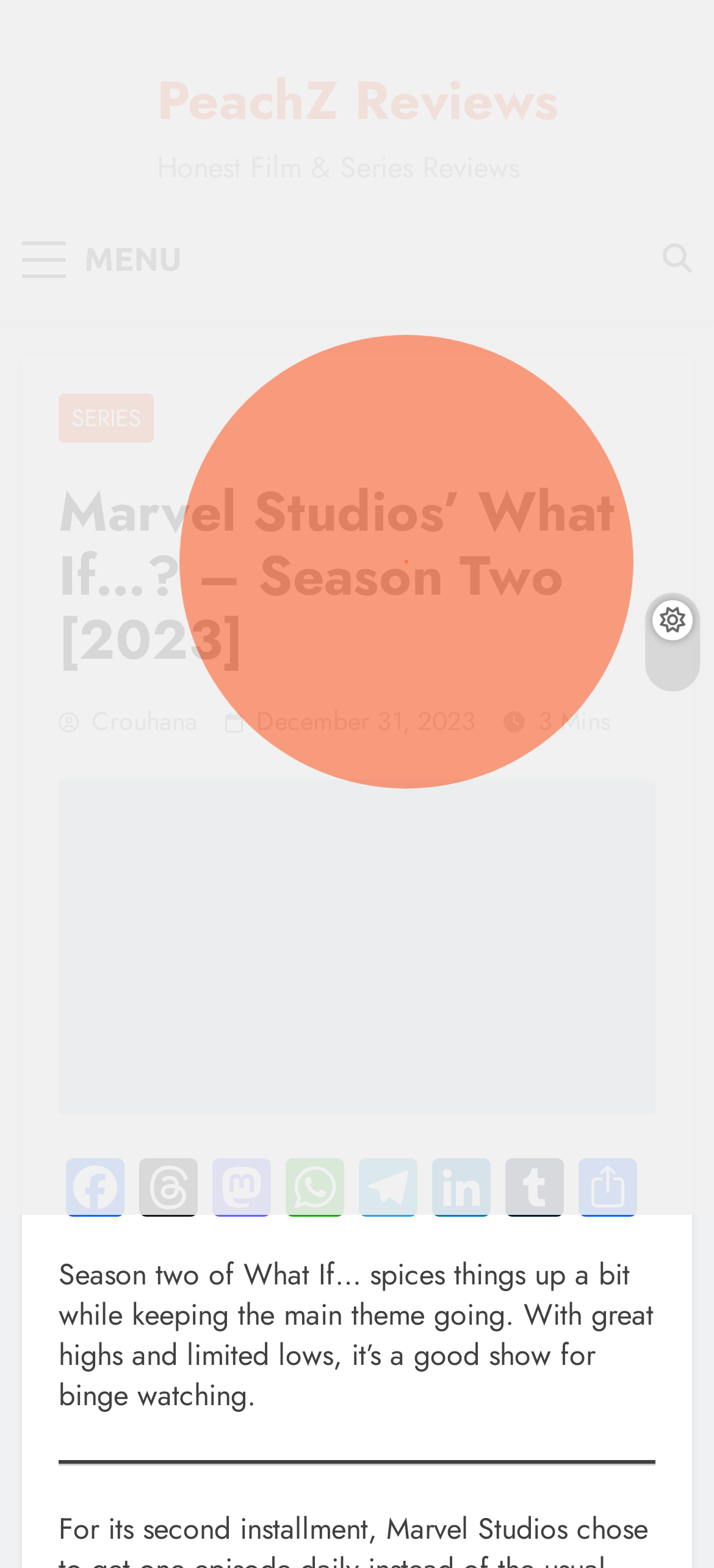Answer the question with a brief word or phrase:
How long does it take to read the review?

3 Mins